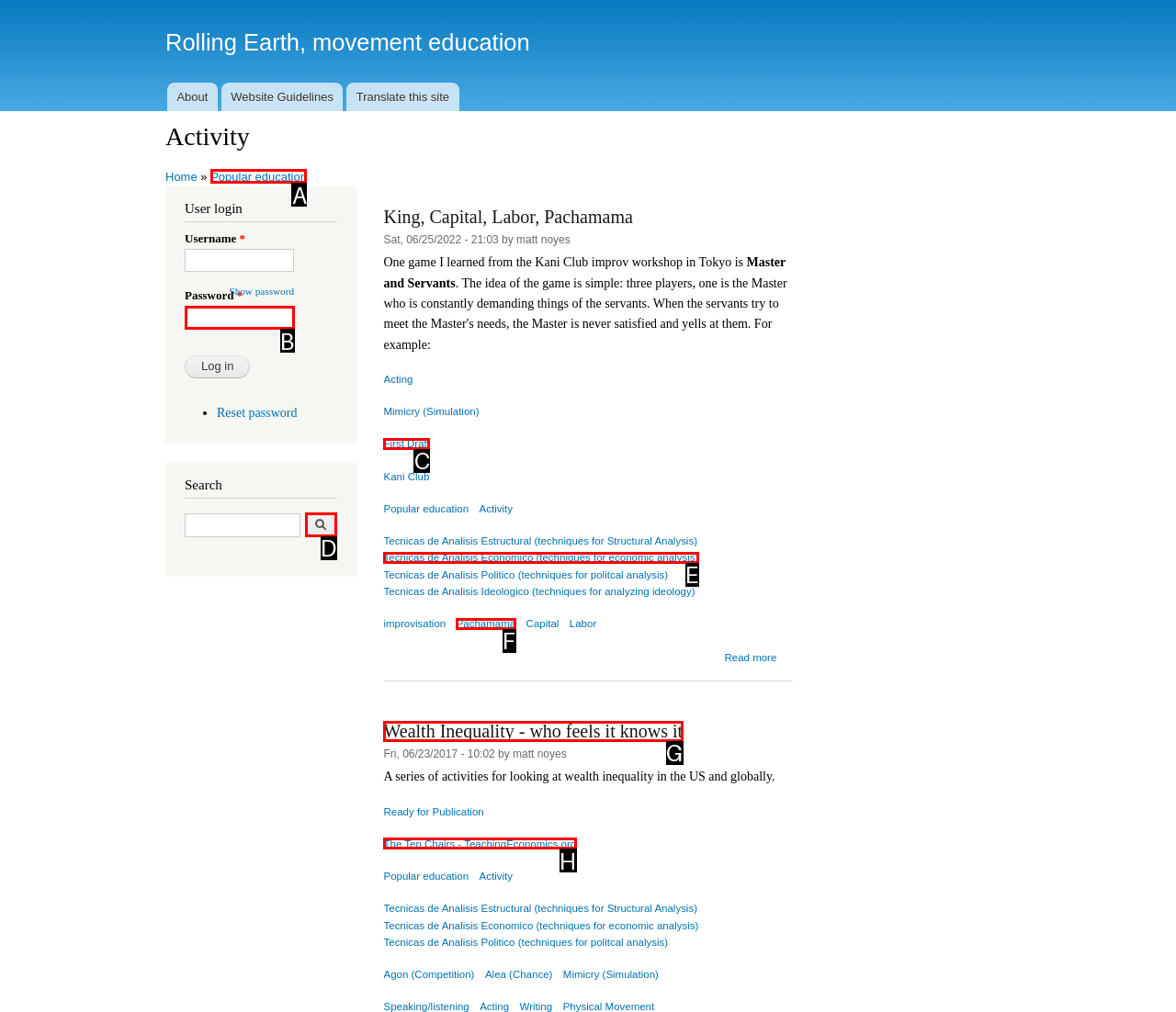Select the letter that corresponds to the description: Sign up now. Provide your answer using the option's letter.

None